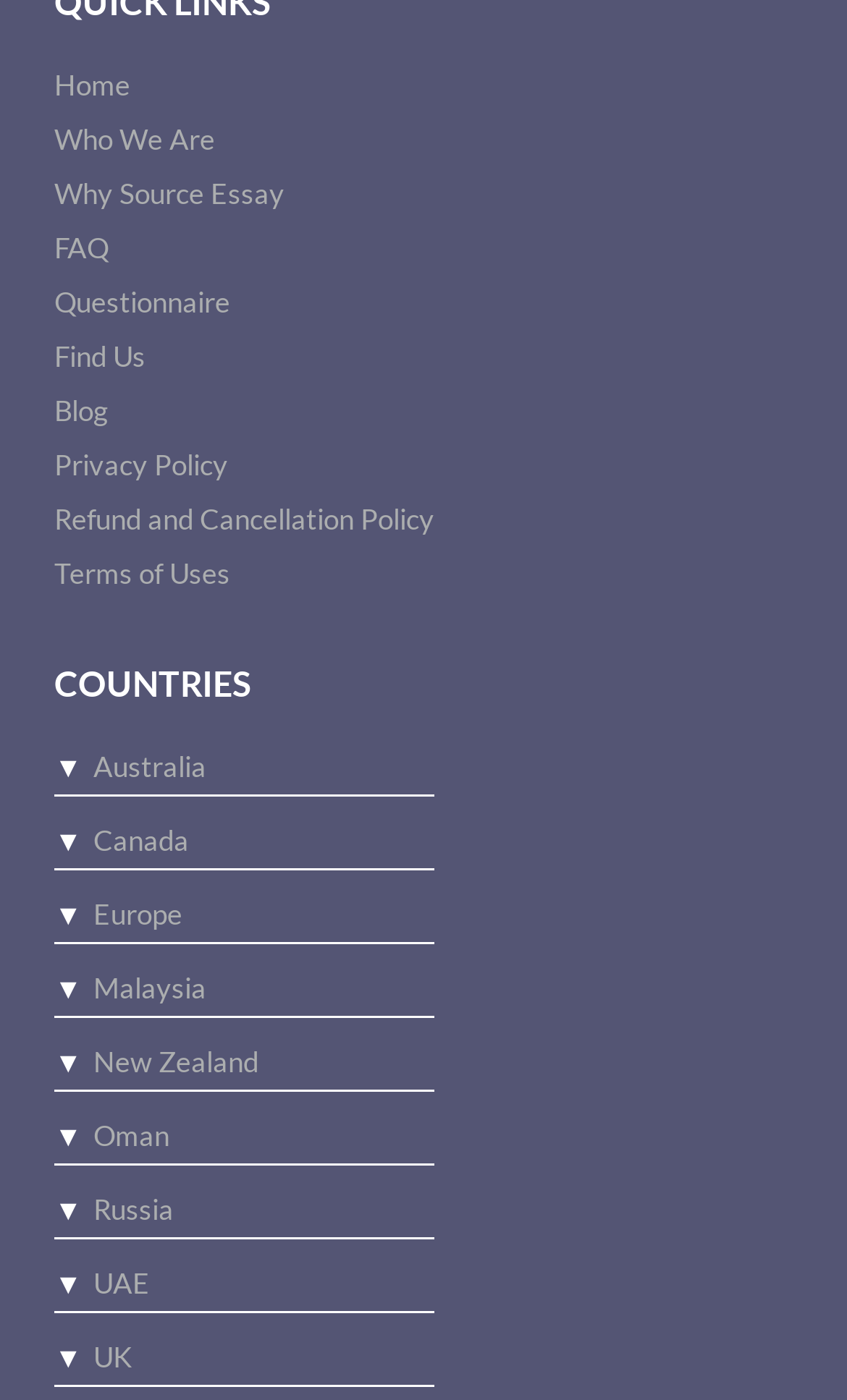How many links are in the top navigation menu?
From the image, respond with a single word or phrase.

9